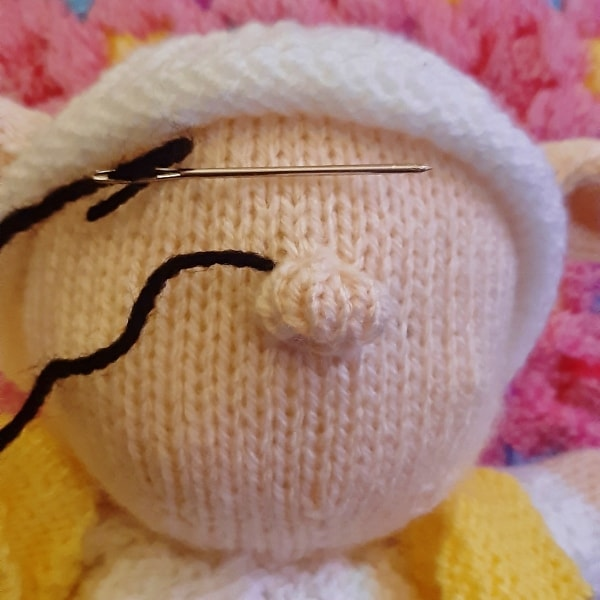What is the purpose of the black thread?
Look at the image and construct a detailed response to the question.

The caption suggests that the black thread is used to attach eyes to the toy, bringing it to life. This is implied by the phrase 'the process of attaching eyes to bring the toy to life'.